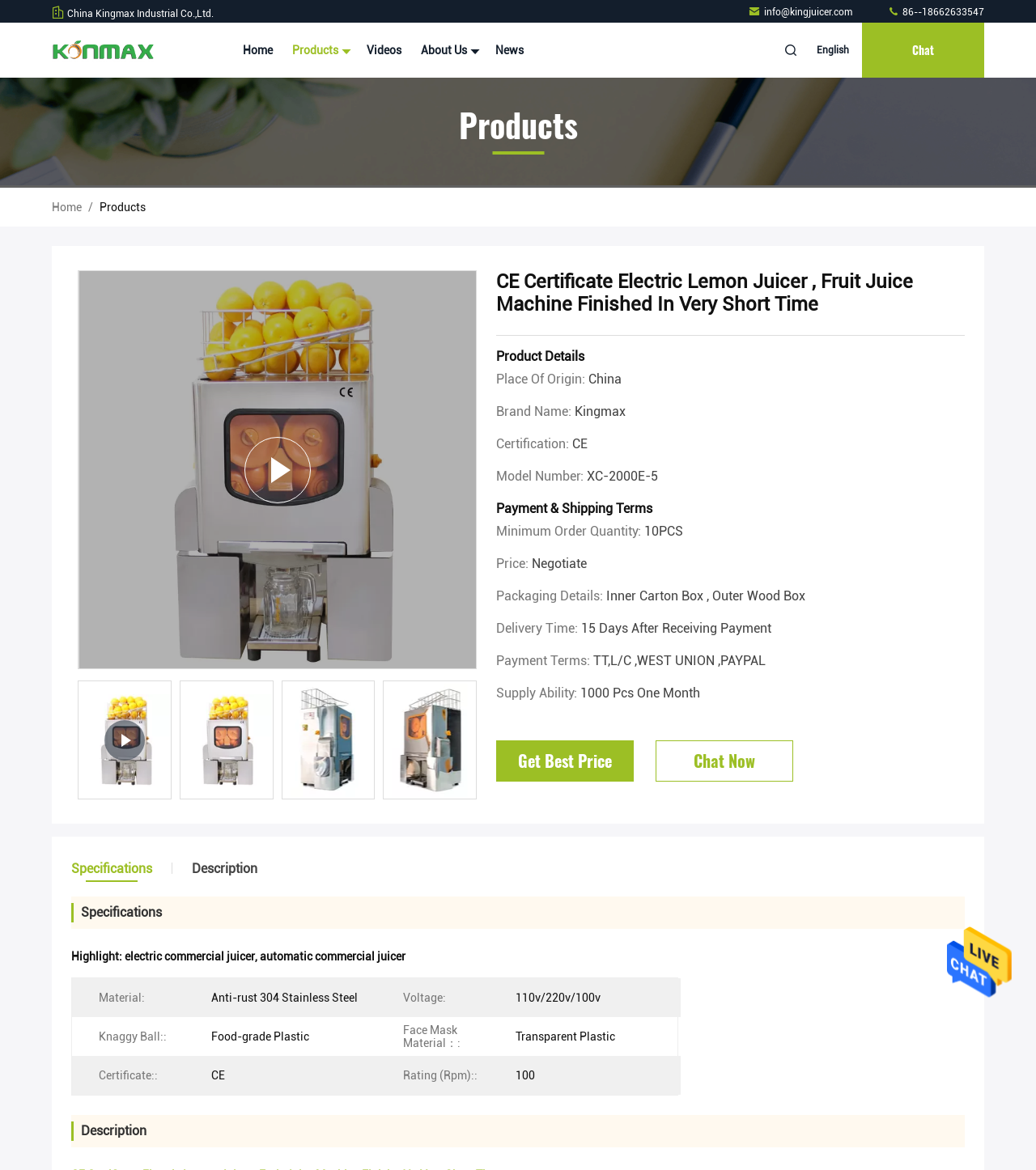Determine the bounding box coordinates of the clickable region to follow the instruction: "Click Send Message".

[0.914, 0.85, 0.977, 0.861]